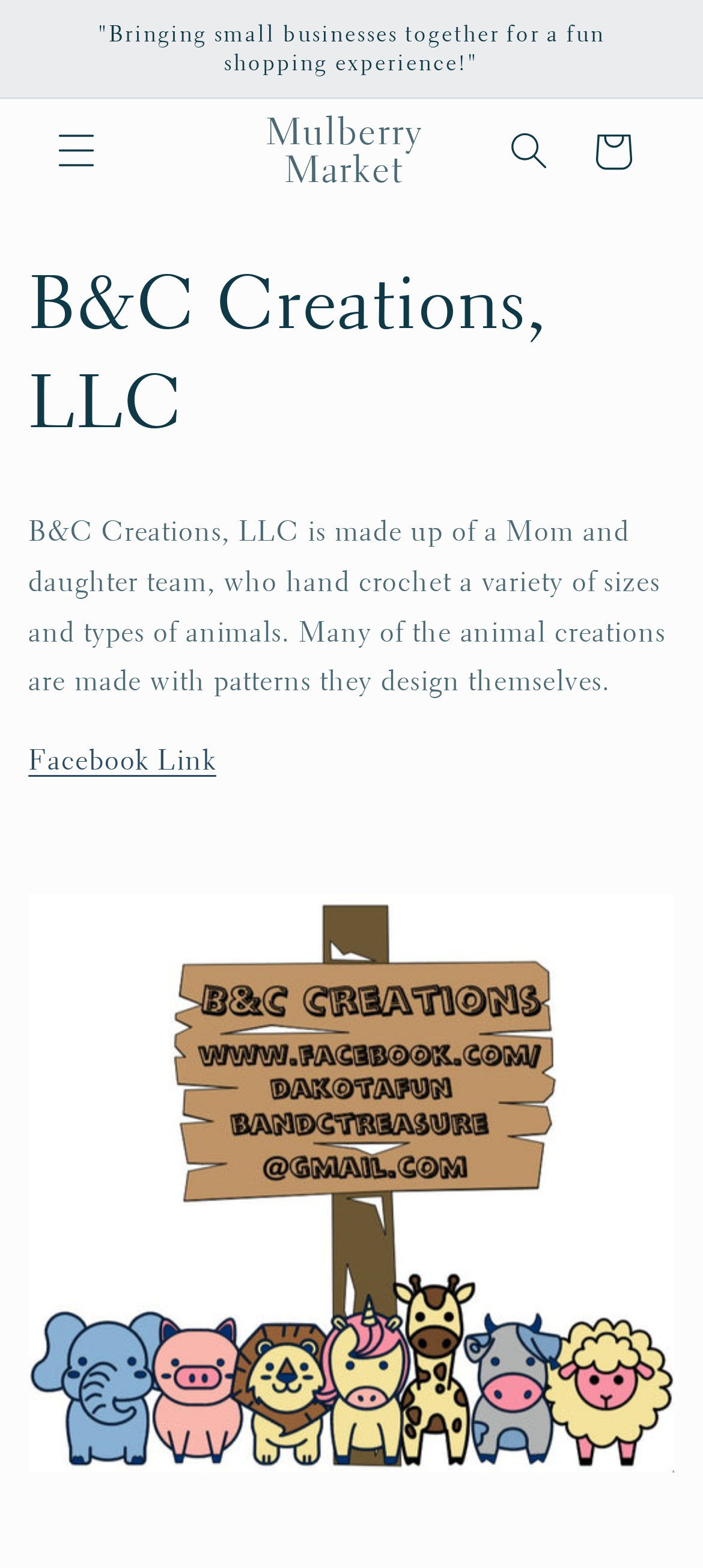Please locate the UI element described by "value="SIGN ME UP!"" and provide its bounding box coordinates.

None